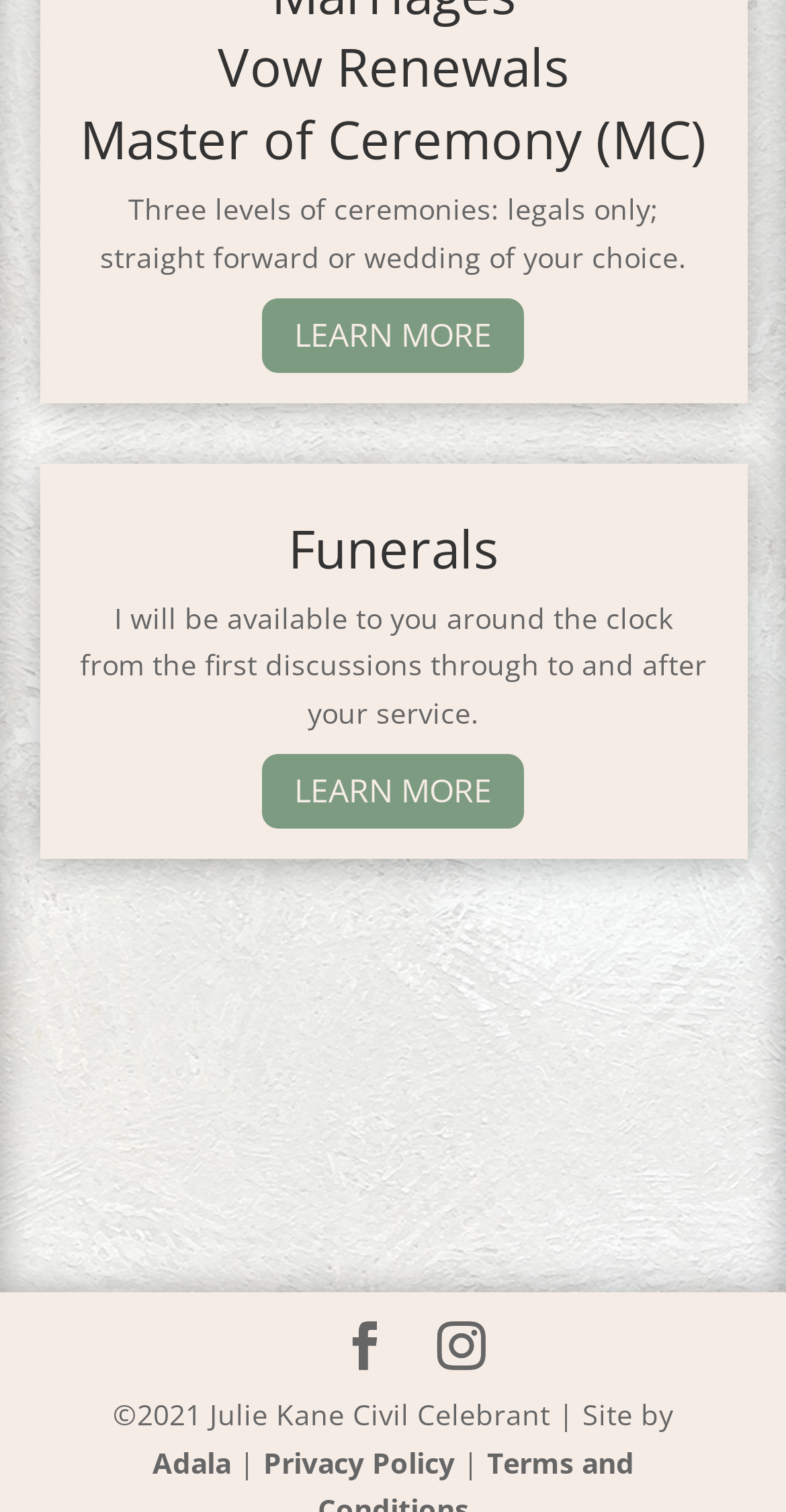Please provide a brief answer to the following inquiry using a single word or phrase:
What is the role of the celebrant in funerals?

Available around the clock